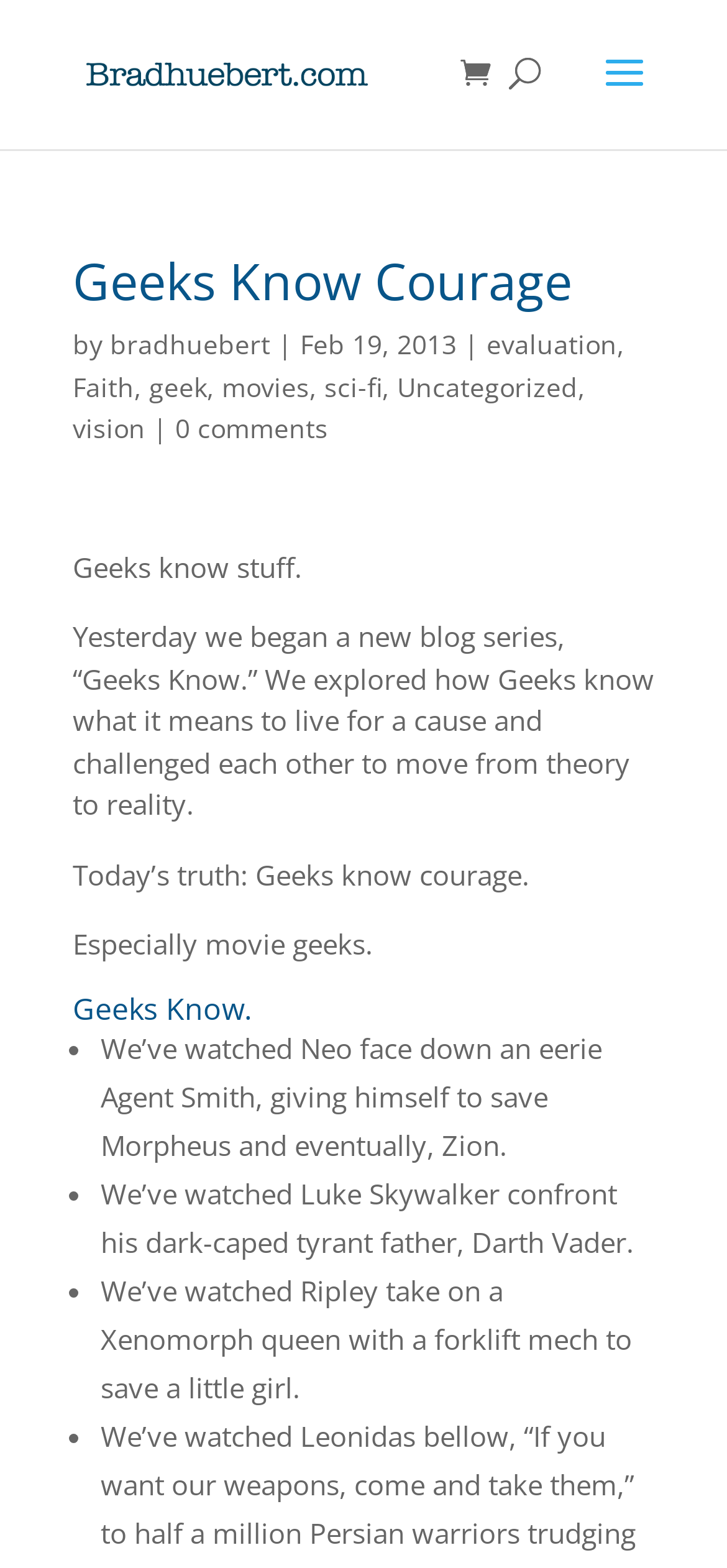What is the author of the article?
Answer the question with a single word or phrase, referring to the image.

bradhuebert